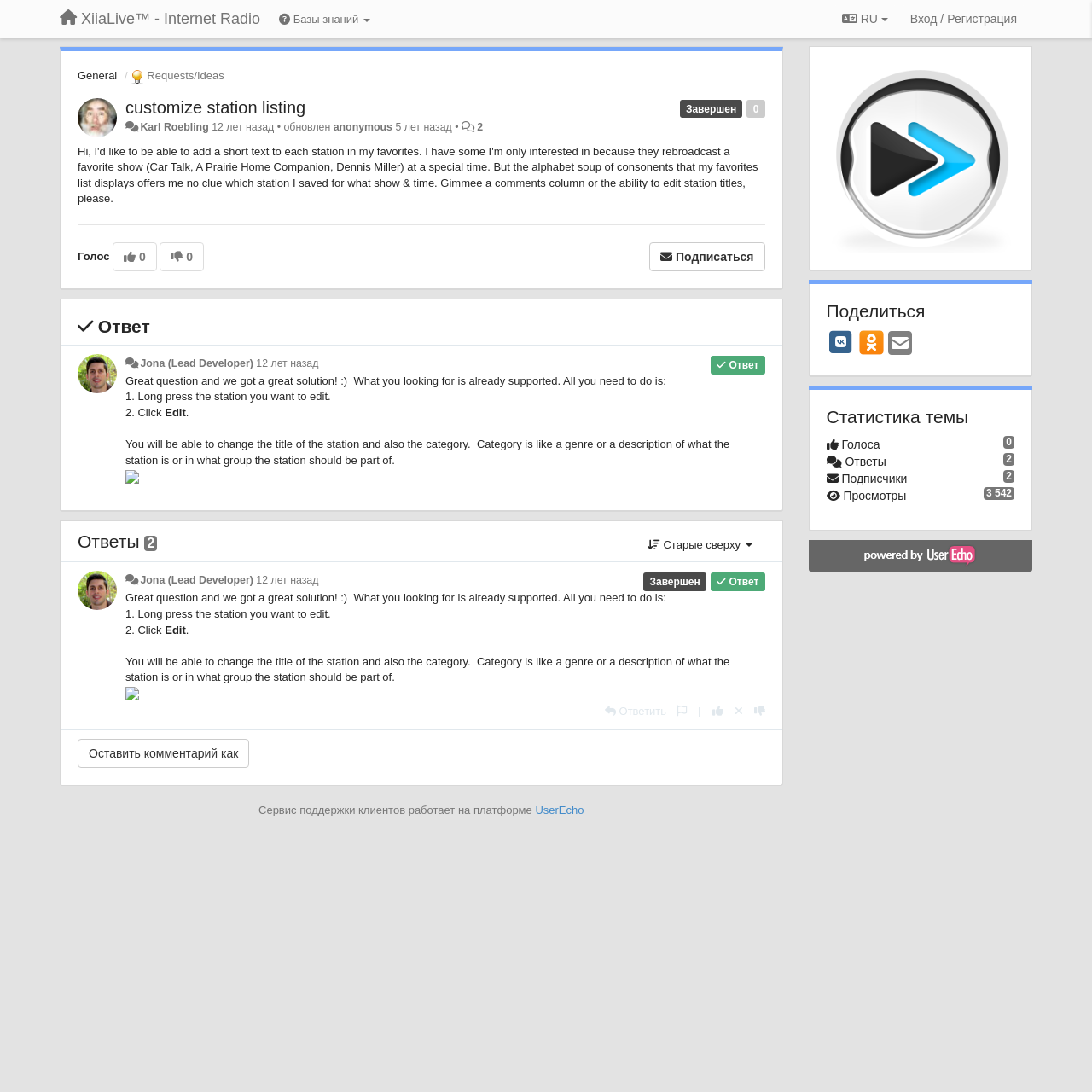Determine the bounding box coordinates of the element's region needed to click to follow the instruction: "Click on the 'Ответить' button". Provide these coordinates as four float numbers between 0 and 1, formatted as [left, top, right, bottom].

[0.554, 0.646, 0.61, 0.657]